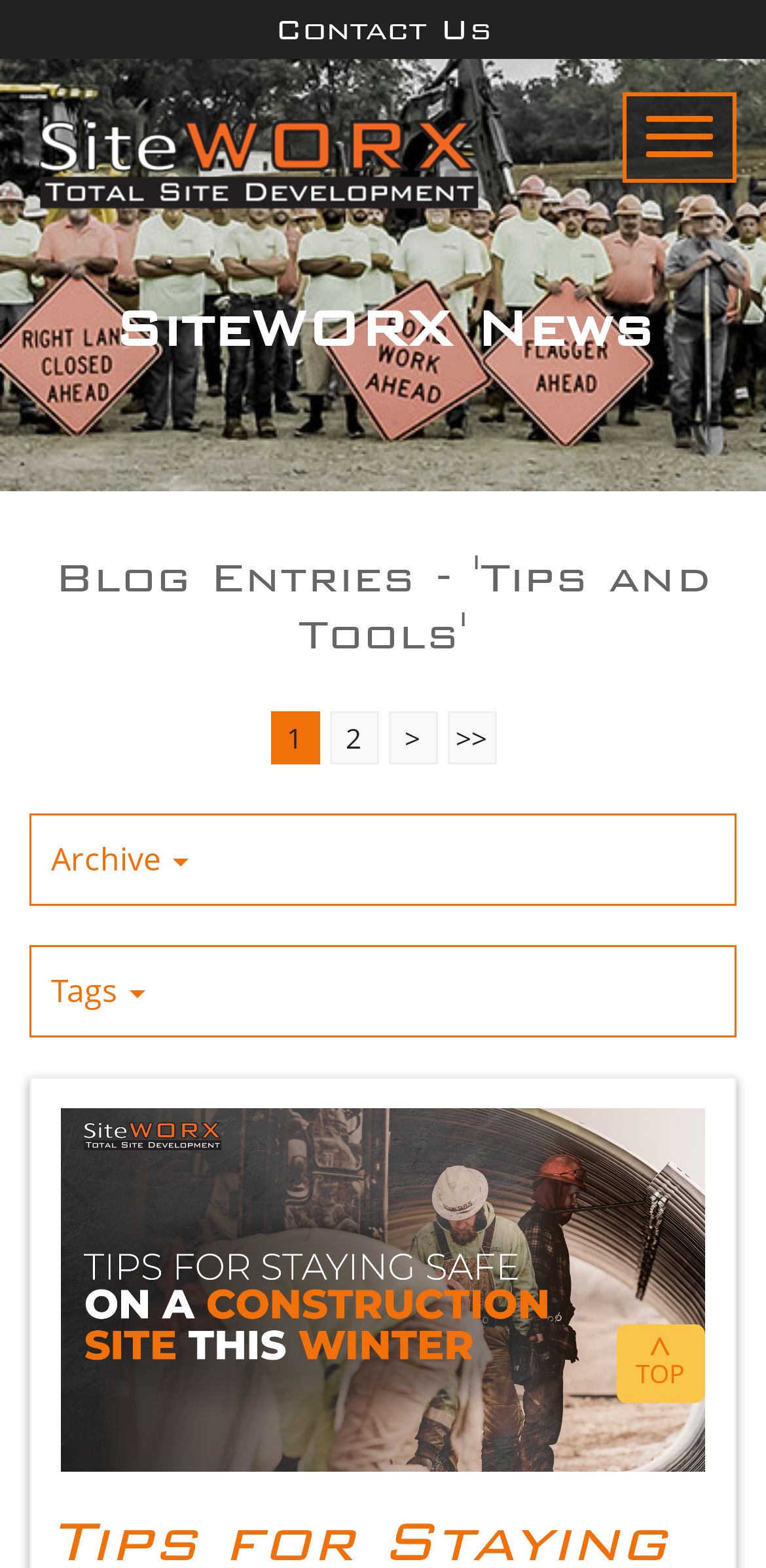From the webpage screenshot, identify the region described by 1. Provide the bounding box coordinates as (top-left x, top-left y, bottom-right x, bottom-right y), with each value being a floating point number between 0 and 1.

[0.353, 0.454, 0.417, 0.488]